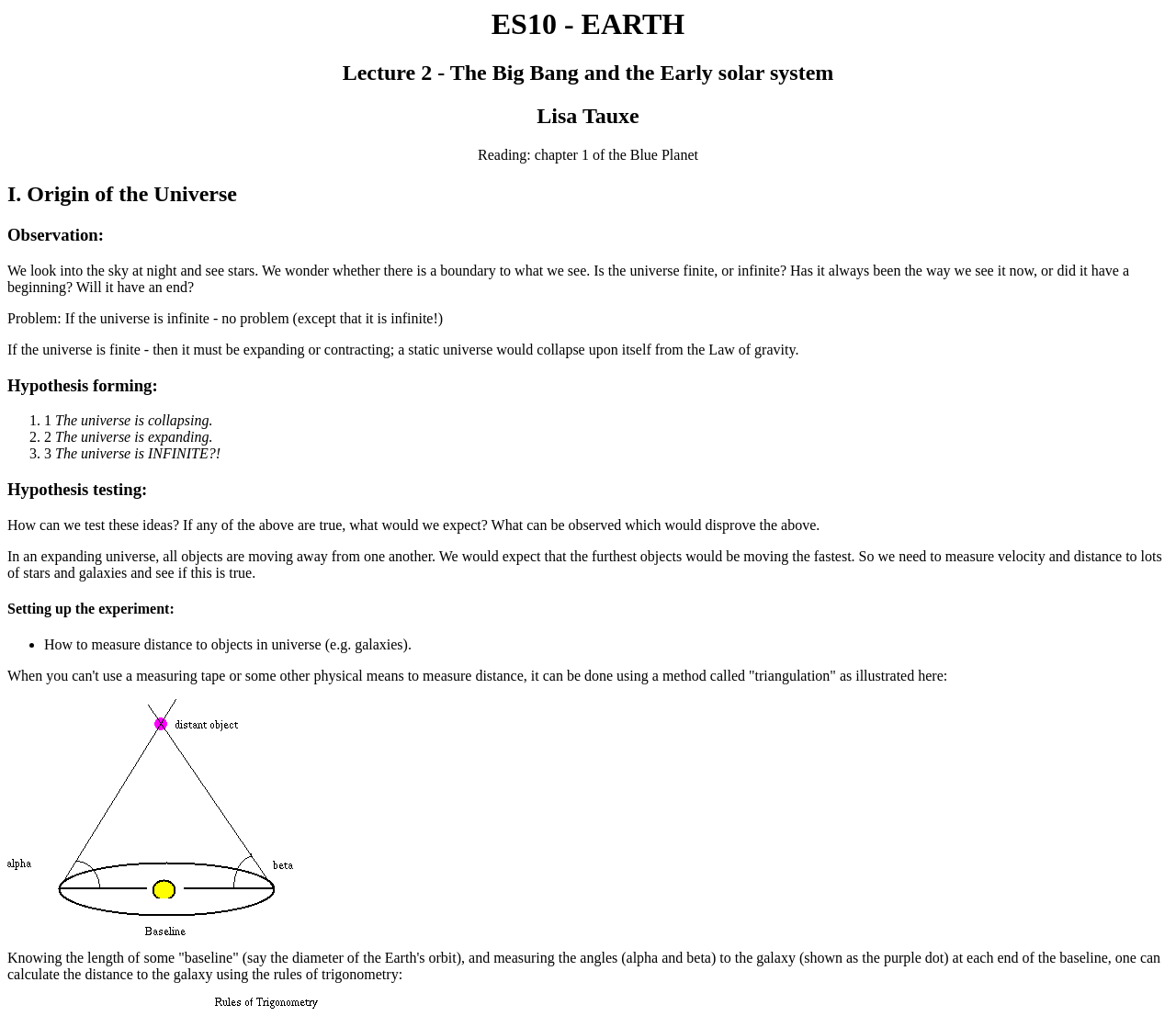Generate a comprehensive description of the webpage content.

This webpage appears to be a lecture note or educational resource on the topic of Earth Science, specifically focusing on the Big Bang and the Early Solar System. At the top of the page, there are three headings: "ES10 - EARTH", "Lecture 2 - The Big Bang and the Early solar system", and "Lisa Tauxe", which suggests that this is a lecture by Lisa Tauxe on the topic of Earth Science.

Below the headings, there is a static text element that reads "Reading: chapter 1 of the Blue Planet", which indicates that the lecture is related to a specific reading assignment.

The main content of the page is divided into several sections, each with its own heading. The first section is titled "I. Origin of the Universe" and contains a series of static text elements that discuss the concept of the universe's origin, including observations about the stars and the possibility of the universe being finite or infinite.

The next section is titled "Hypothesis forming:" and contains a list of three hypotheses about the universe, including the possibility of it collapsing, expanding, or being infinite. Each hypothesis is accompanied by a list marker (1., 2., and 3.) and a brief description.

The following section is titled "Hypothesis testing:" and discusses how to test these hypotheses, including measuring velocity and distance to stars and galaxies. This section also contains a static text element that explains how to measure distance to objects in the universe using triangulation.

The final section is titled "Setting up the experiment:" and contains a list of steps to set up an experiment to measure distance to objects in the universe. This section also includes an image that illustrates the concept of triangulation.

Throughout the page, there are a total of 14 headings, 11 static text elements, 3 list markers, and 1 image. The layout of the page is organized and easy to follow, with clear headings and concise text.